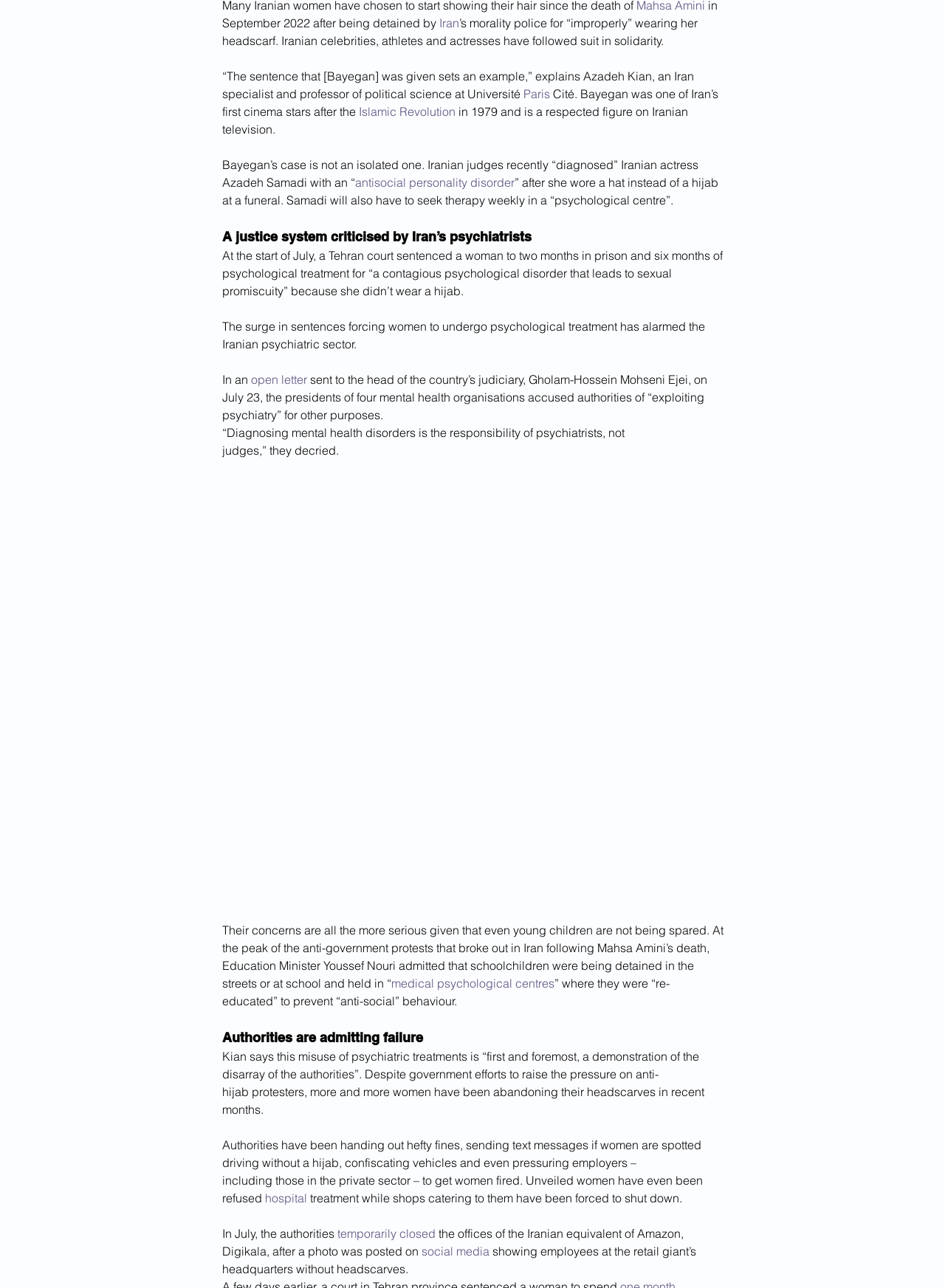Could you indicate the bounding box coordinates of the region to click in order to complete this instruction: "Open the link about antisocial personality disorder".

[0.376, 0.136, 0.545, 0.147]